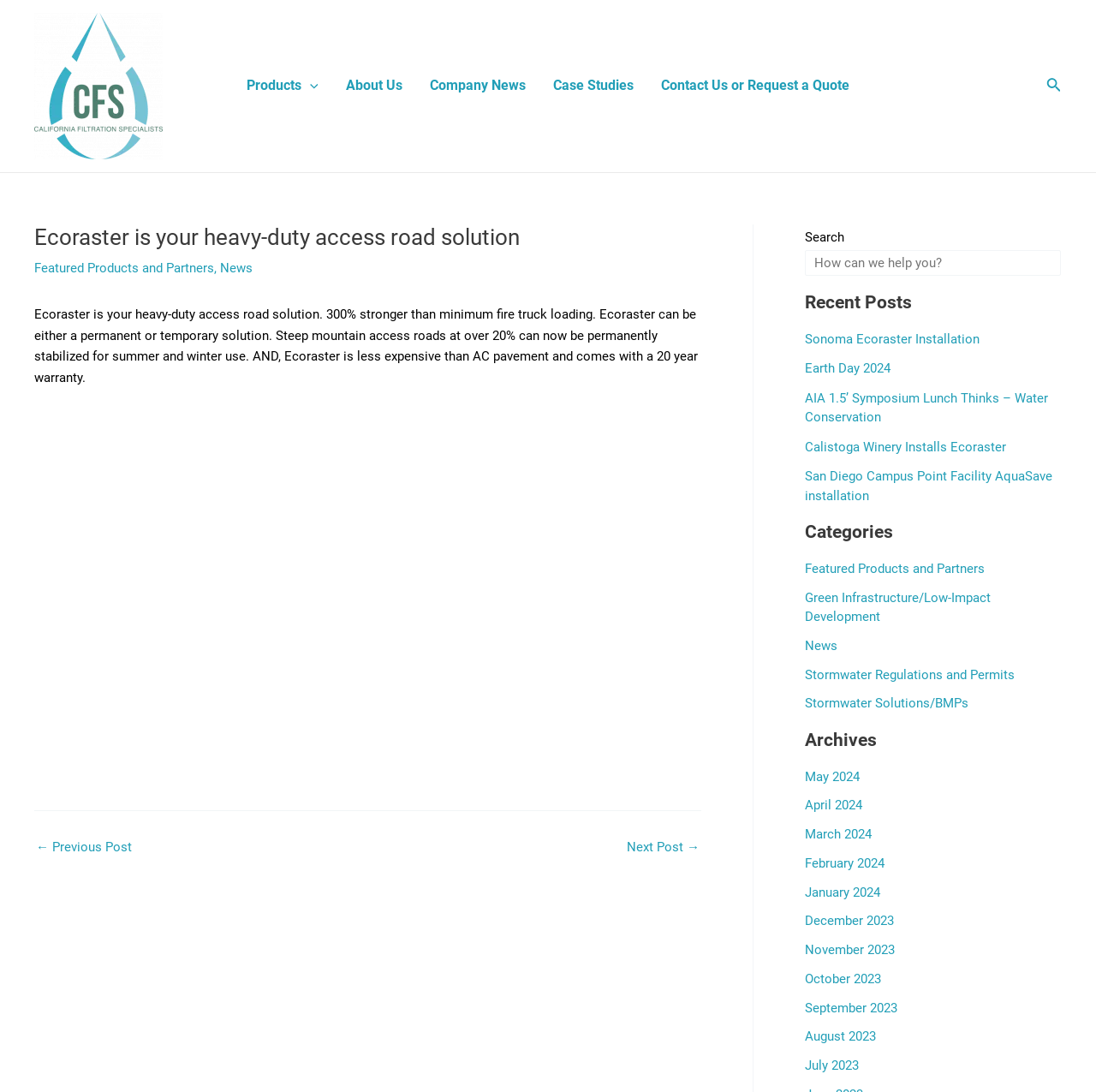What is the year of the oldest archived post?
Based on the visual content, answer with a single word or a brief phrase.

2023